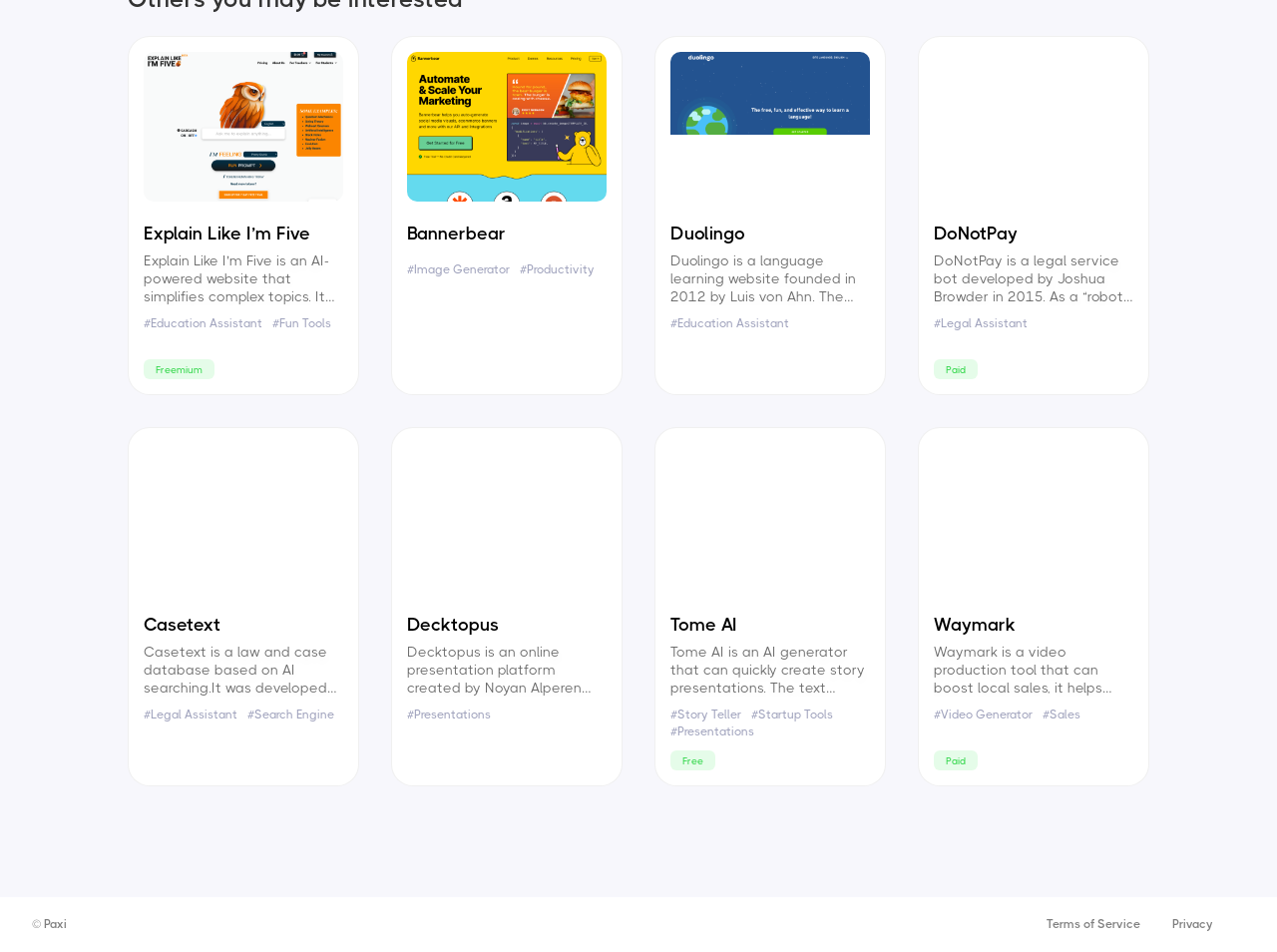Please give a succinct answer using a single word or phrase:
What is the main feature of Casetext?

AI searching